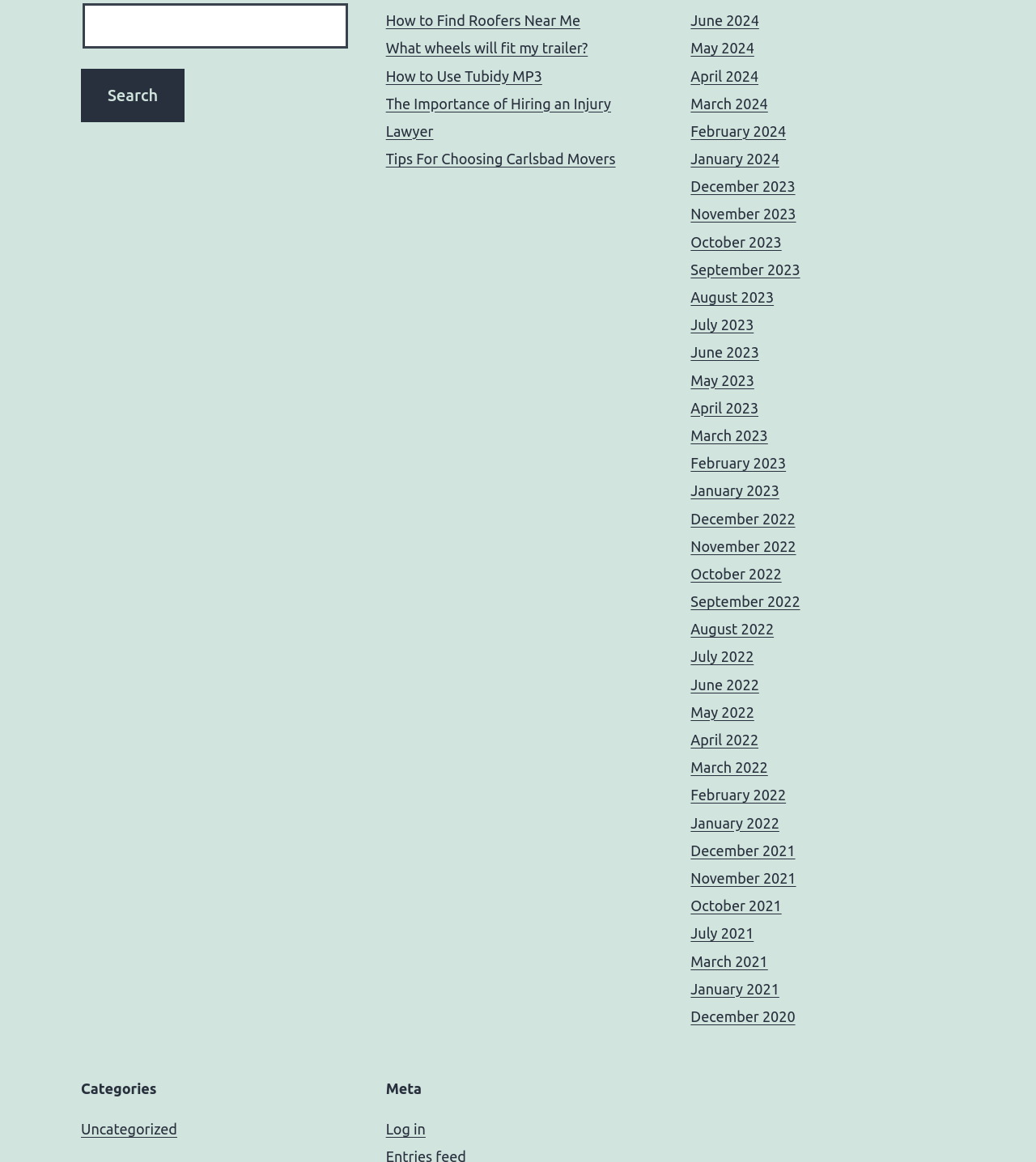What is the category with the most links?
Using the visual information, answer the question in a single word or phrase.

Archives